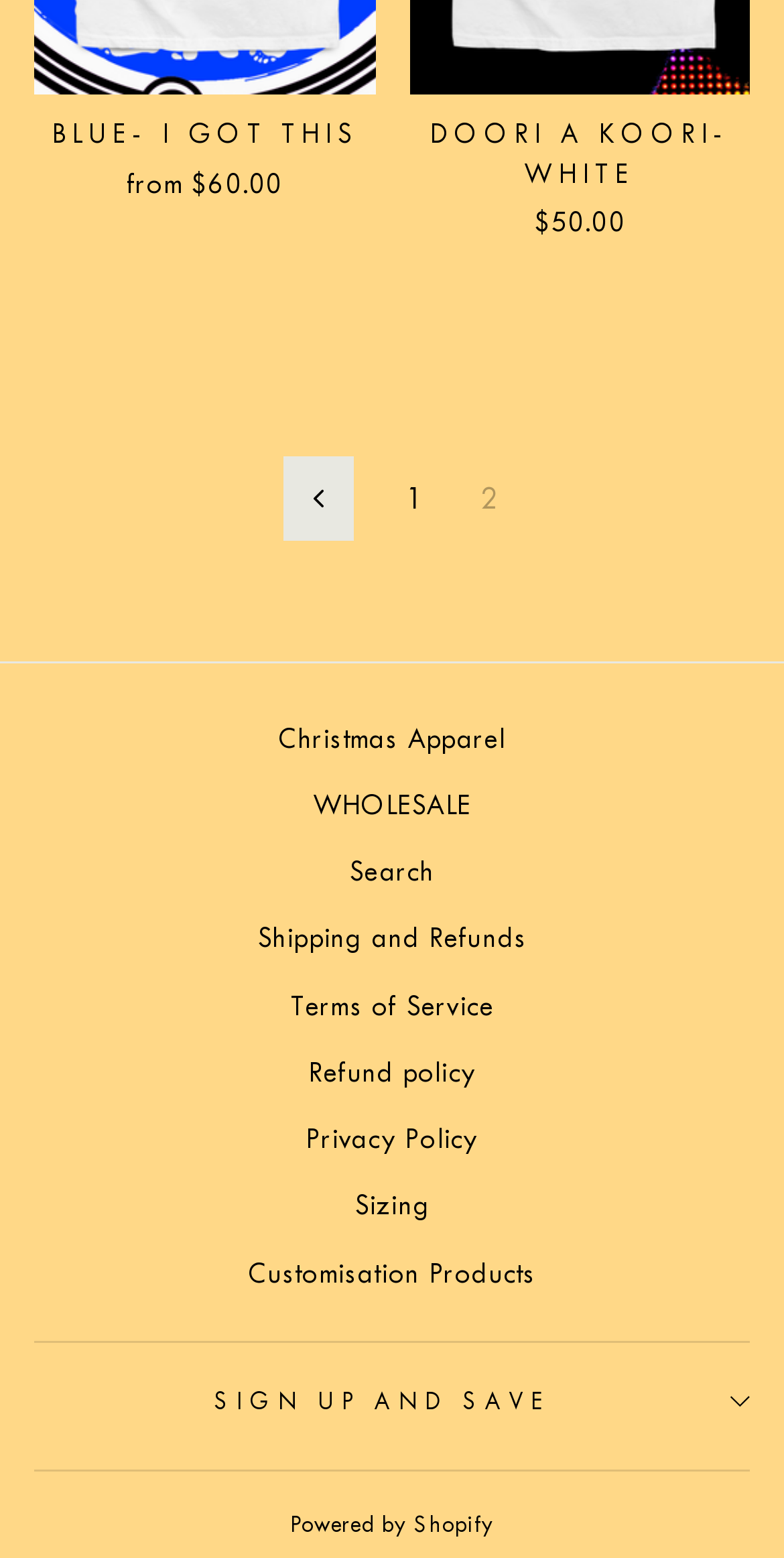Locate the bounding box coordinates of the segment that needs to be clicked to meet this instruction: "Select Caterpillars".

None